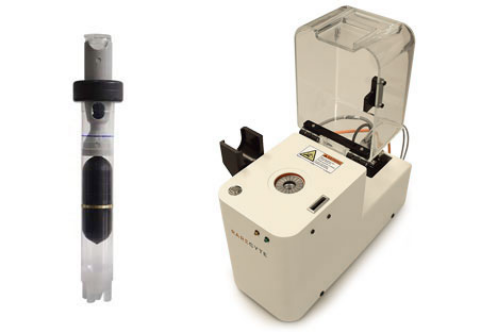What feature of the AccuCyte Collector provides safety indicators?
Identify the answer in the screenshot and reply with a single word or phrase.

Lid